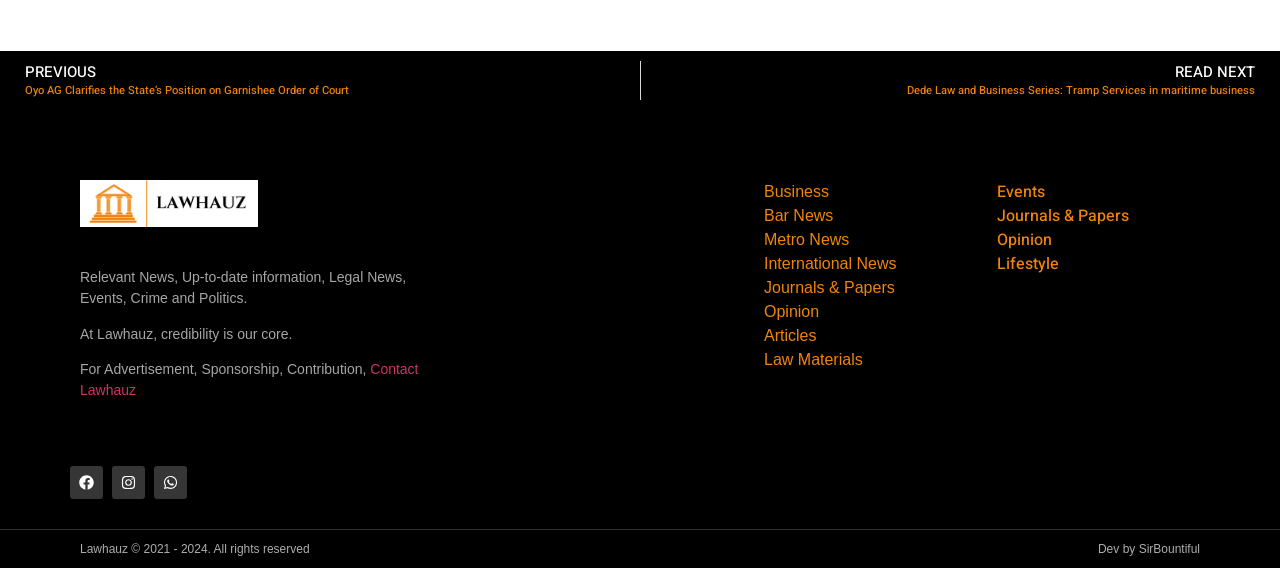Given the description Research, predict the bounding box coordinates of the UI element. Ensure the coordinates are in the format (top-left x, top-left y, bottom-right x, bottom-right y) and all values are between 0 and 1.

None